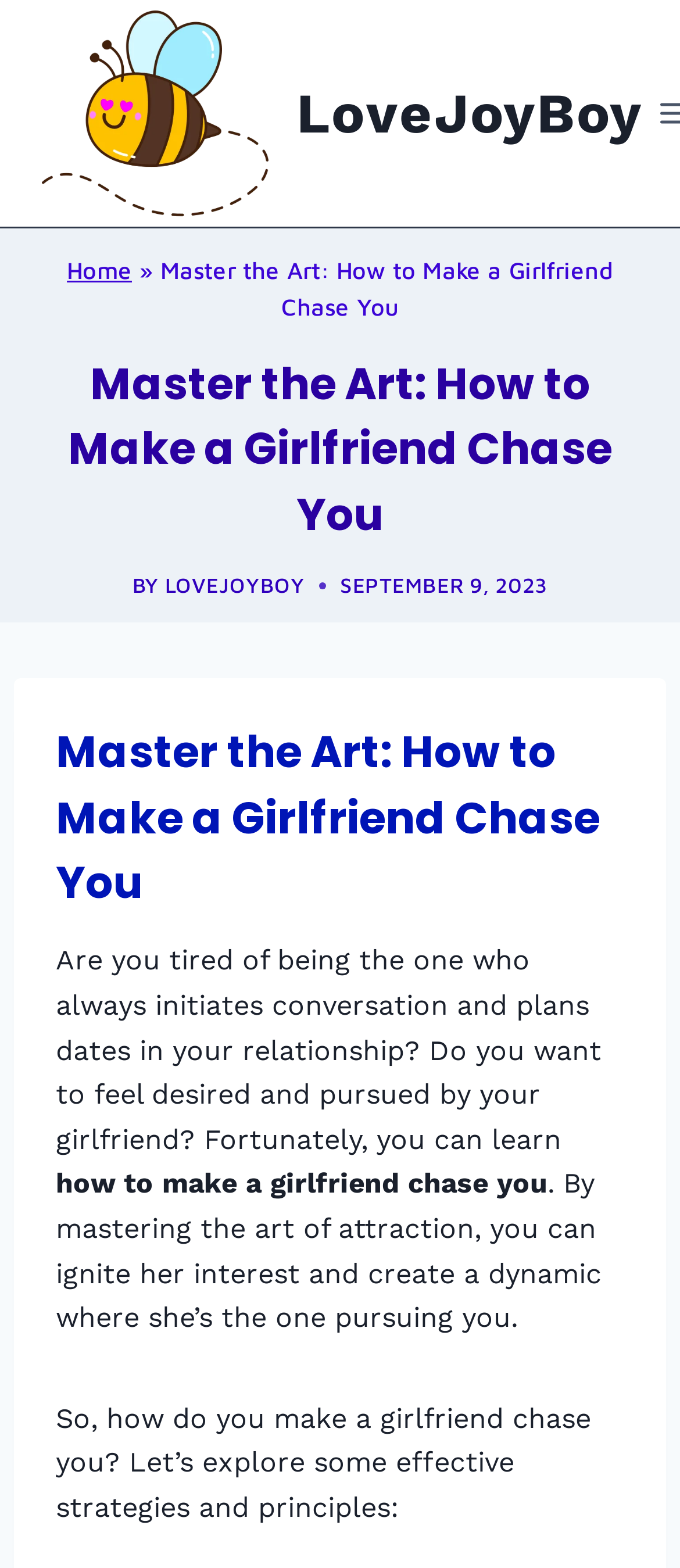Using the details from the image, please elaborate on the following question: What is the topic of the article?

I found the topic of the article by reading the text in the heading and paragraph elements, which mentions 'how to make a girlfriend chase you' as the main topic.